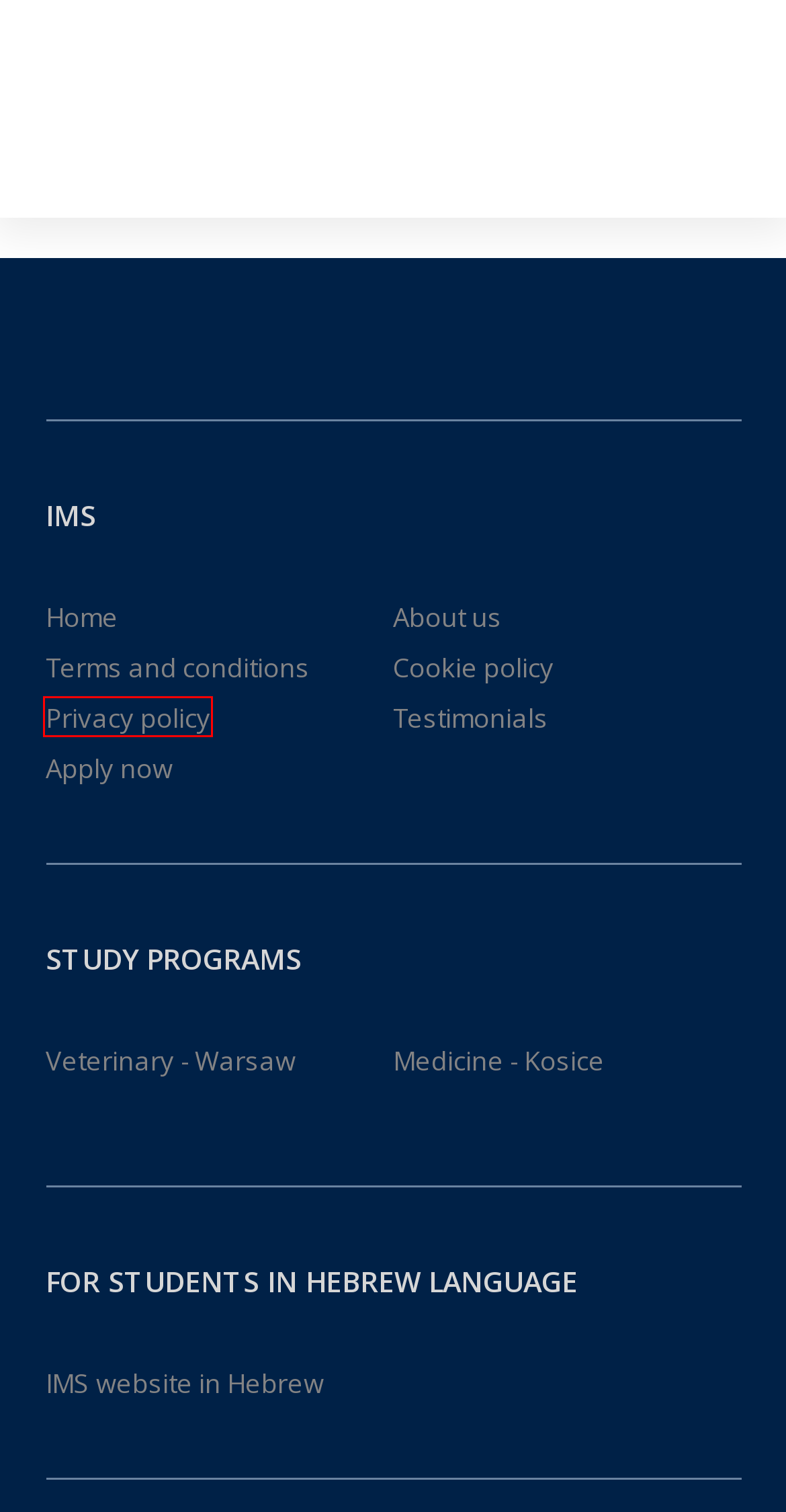Examine the screenshot of the webpage, noting the red bounding box around a UI element. Pick the webpage description that best matches the new page after the element in the red bounding box is clicked. Here are the candidates:
A. Who are we? People behind IMS
B. General Medicine in Slovakia
C. General Terms And Conditions
D. Cookie policy
E. לימודי רפואה בחו"ל - לימודי רפואה באירופה באנגלית | IMS לימודים
F. Privacy Policy
G. International Medicine Studies (IMS)  Online preparation course
H. IMS What do we do

F